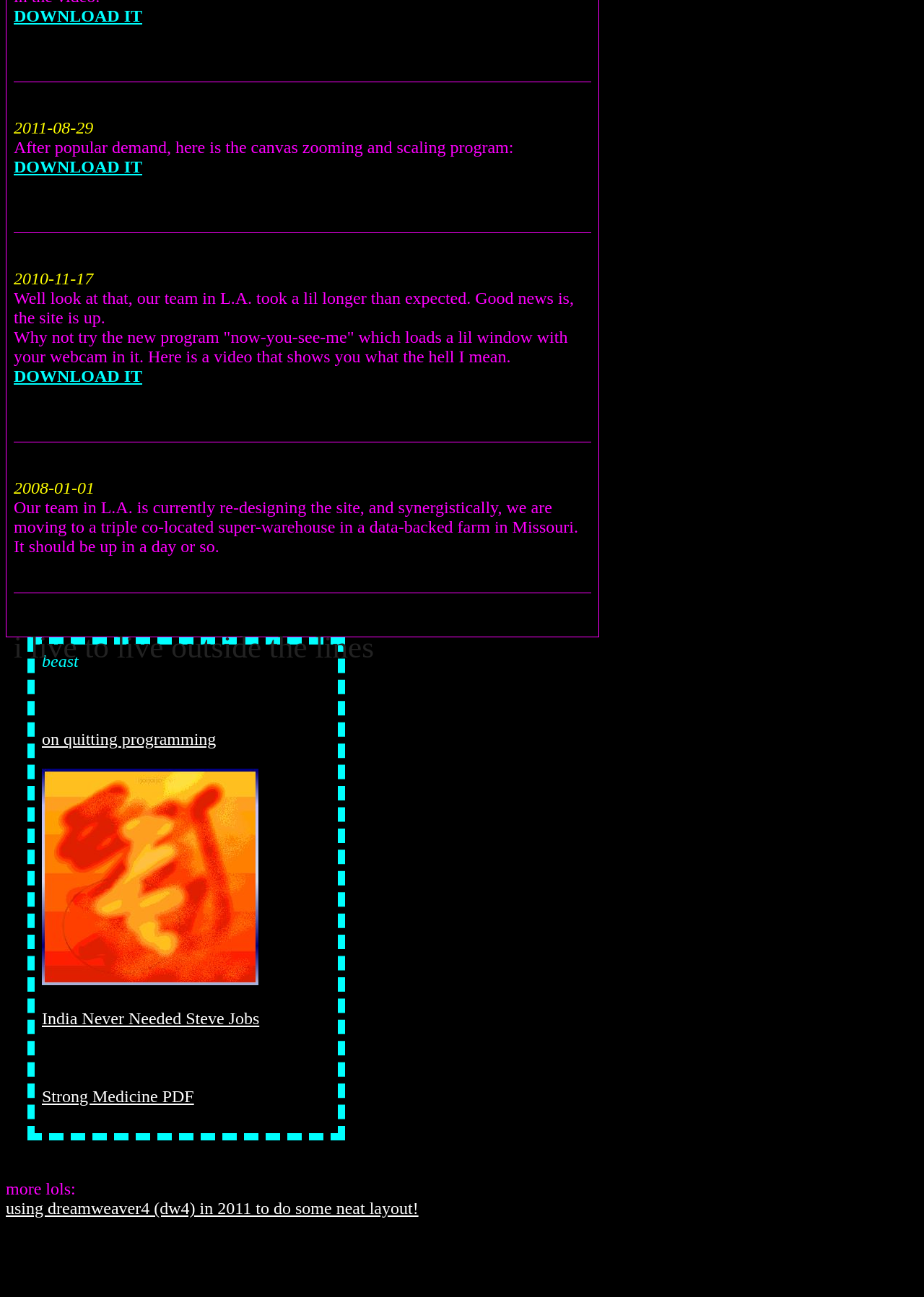What is the text above the image? Observe the screenshot and provide a one-word or short phrase answer.

beast